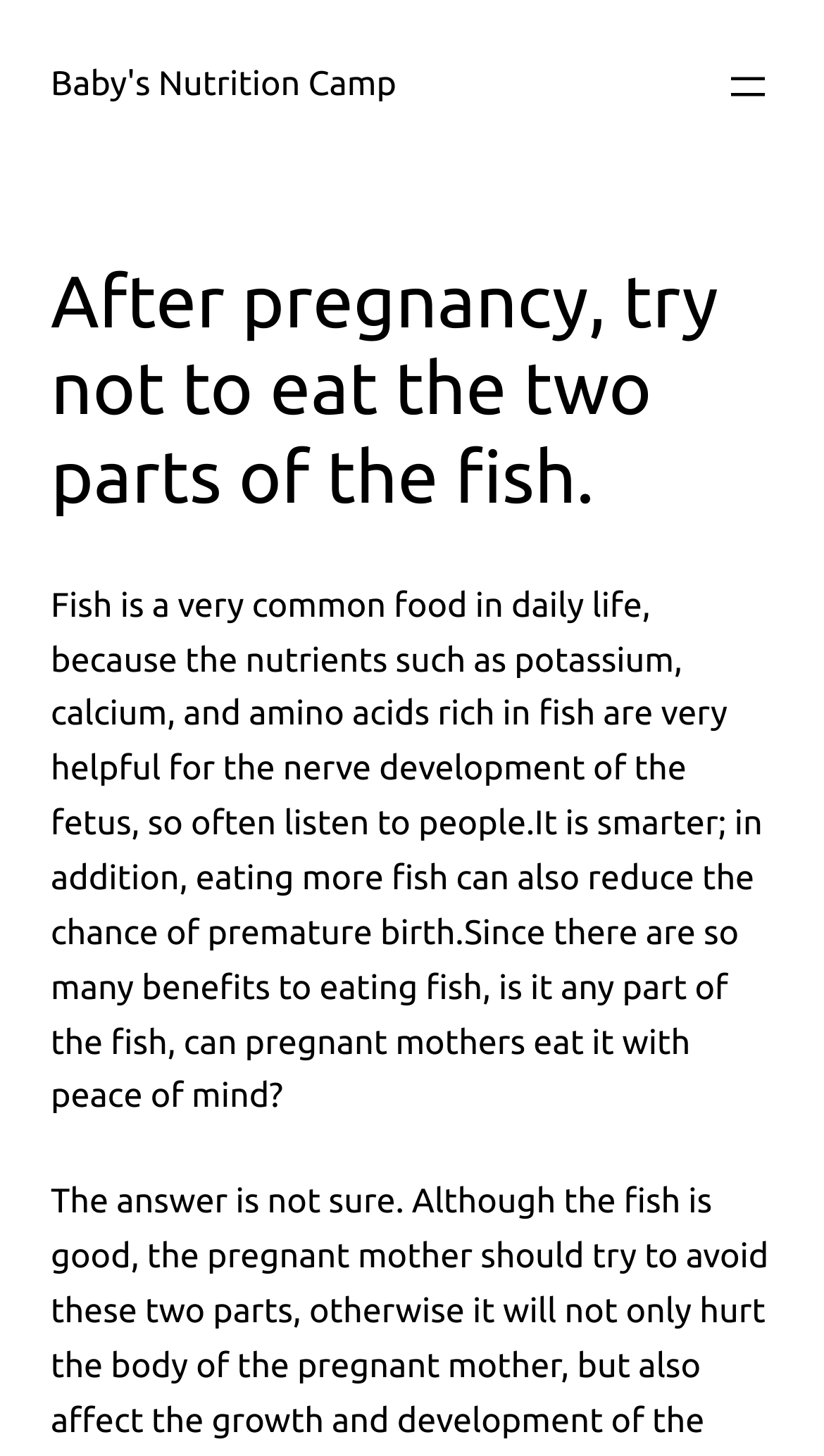Determine the main heading text of the webpage.

After pregnancy, try not to eat the two parts of the fish.